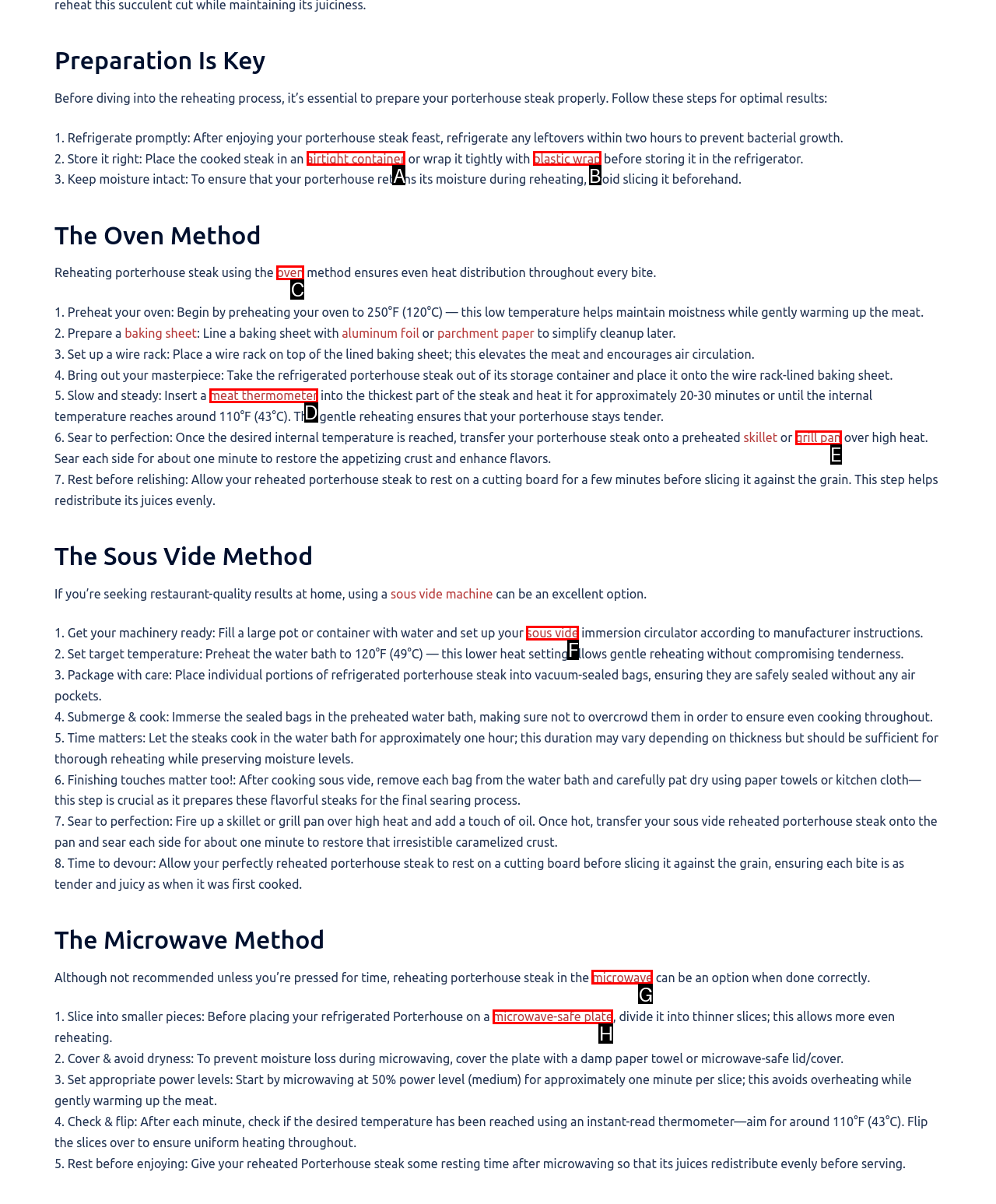Identify the option that corresponds to the given description: plastic wrap. Reply with the letter of the chosen option directly.

B